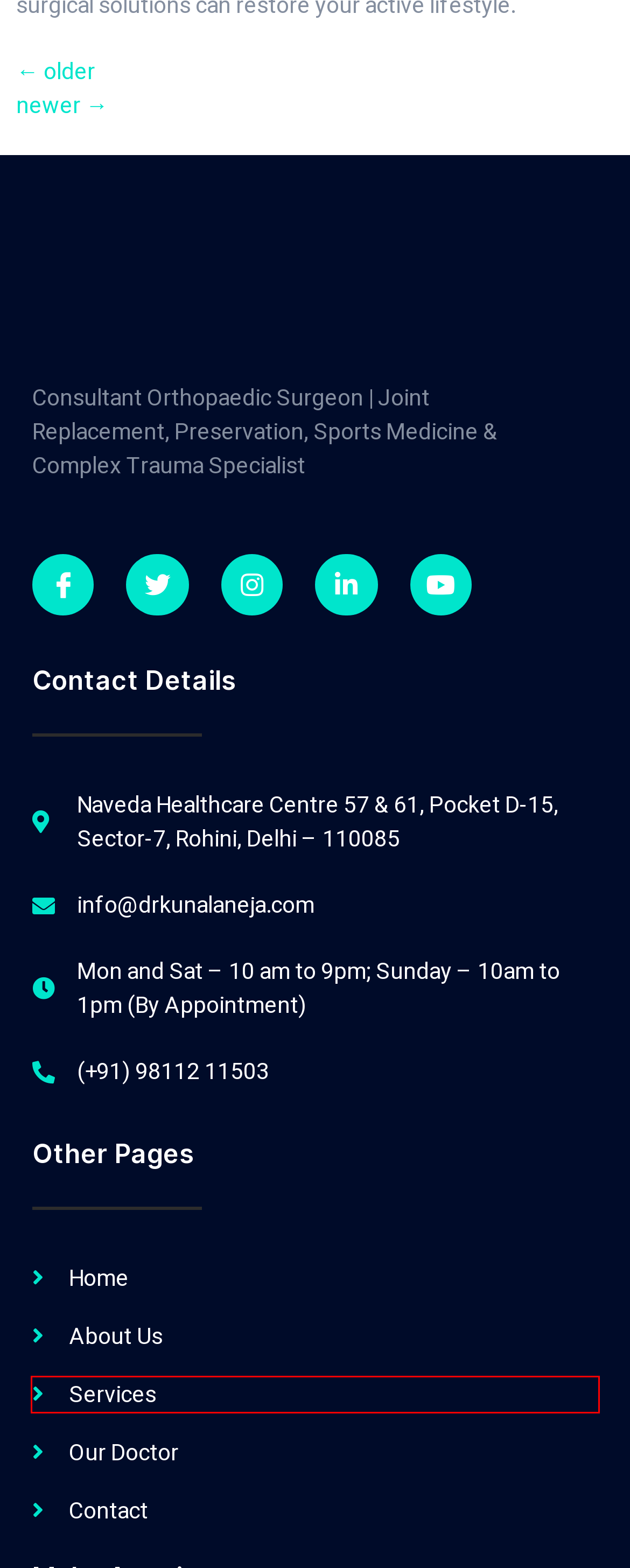Look at the screenshot of the webpage and find the element within the red bounding box. Choose the webpage description that best fits the new webpage that will appear after clicking the element. Here are the candidates:
A. Best Knee Replacement Surgeon in Delhi - India
B. Total Knee Replacement Surgery in Delhi | India
C. Conditions Treated - Dr. Kunal Aneja
D. Knee Replacement Surgeon Archives - Dr Kunal Aneja
E. Leading Hip Replacement Surgeon in Delhi | Dr. Kunal Aneja
F. Expert Knee Replacement Surgeon in Delhi - Dr Kunal Aneja
G. Knee Replacement Surgeon Archives - Page 3 of 3 - Dr Kunal Aneja
H. Dr. Kunal Aneja | Consultant Orthopaedic Surgeon In Delhi

C